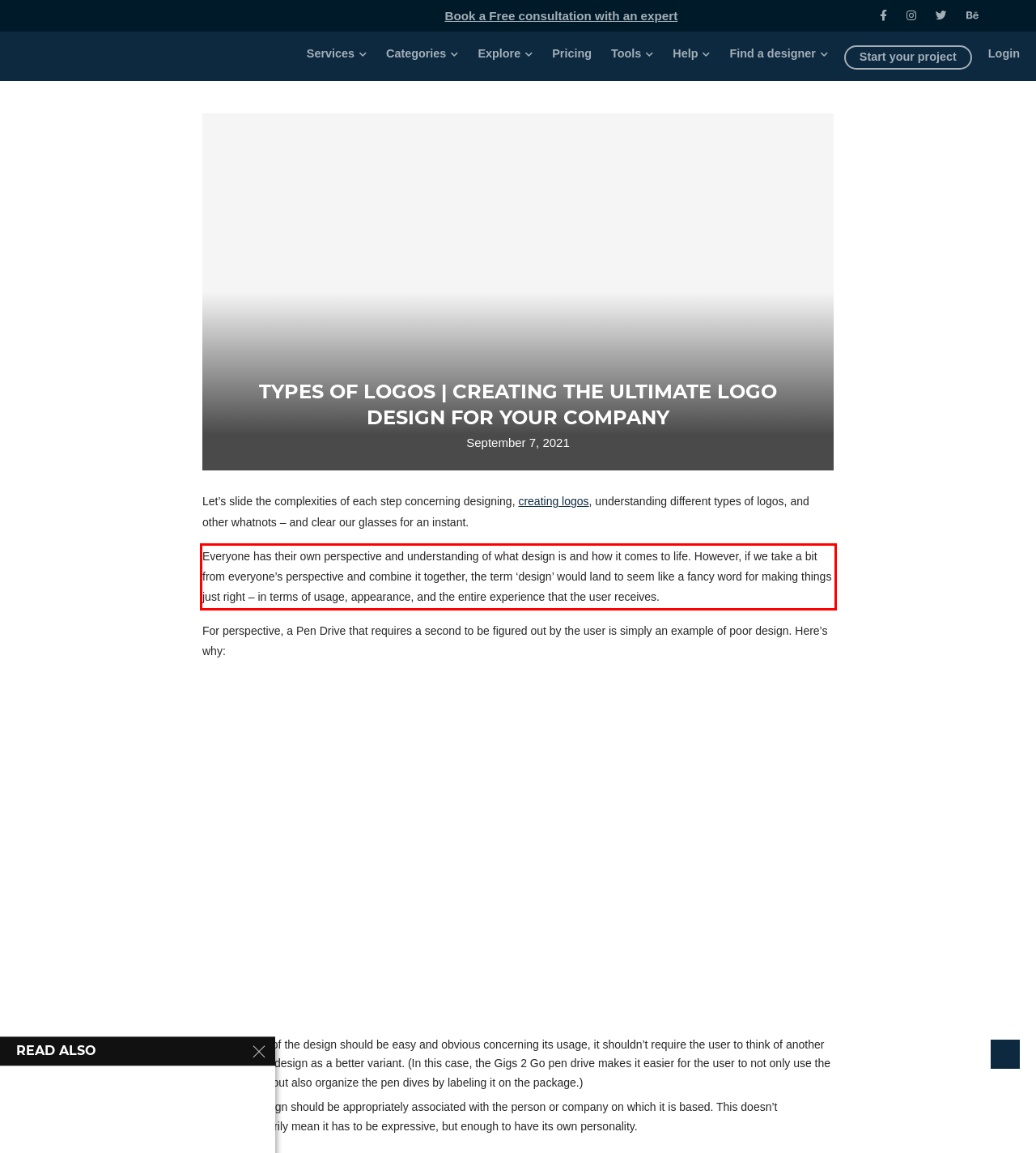Using the webpage screenshot, recognize and capture the text within the red bounding box.

Everyone has their own perspective and understanding of what design is and how it comes to life. However, if we take a bit from everyone’s perspective and combine it together, the term ‘design’ would land to seem like a fancy word for making things just right – in terms of usage, appearance, and the entire experience that the user receives.